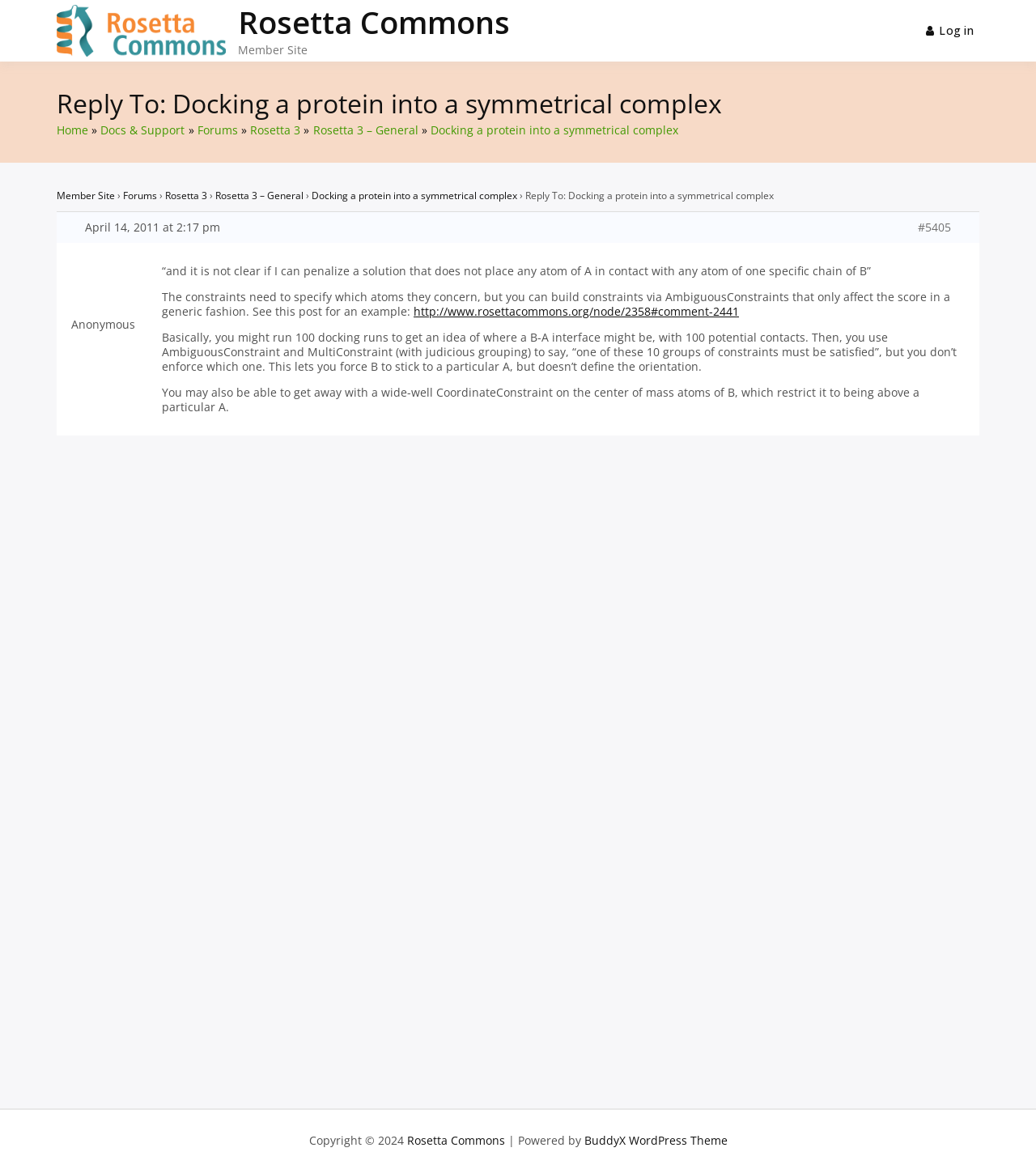Please specify the bounding box coordinates of the clickable region necessary for completing the following instruction: "View the post with ID #5405". The coordinates must consist of four float numbers between 0 and 1, i.e., [left, top, right, bottom].

[0.886, 0.188, 0.918, 0.201]